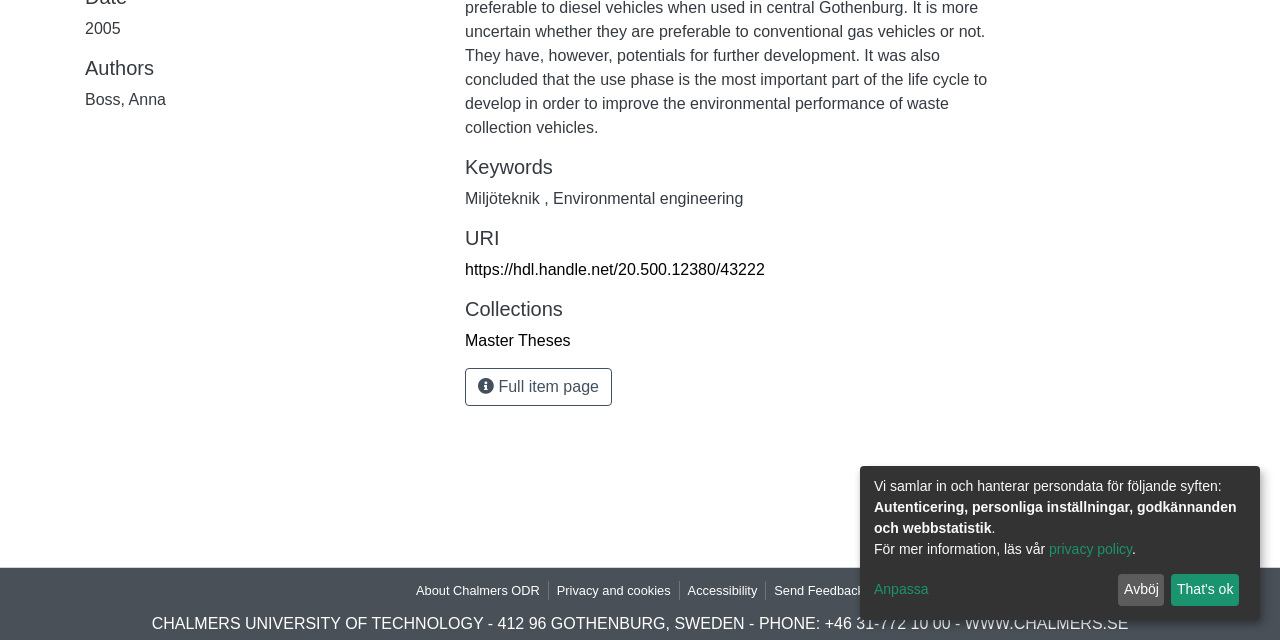Find the bounding box of the UI element described as: "Why Apple?". The bounding box coordinates should be given as four float values between 0 and 1, i.e., [left, top, right, bottom].

None